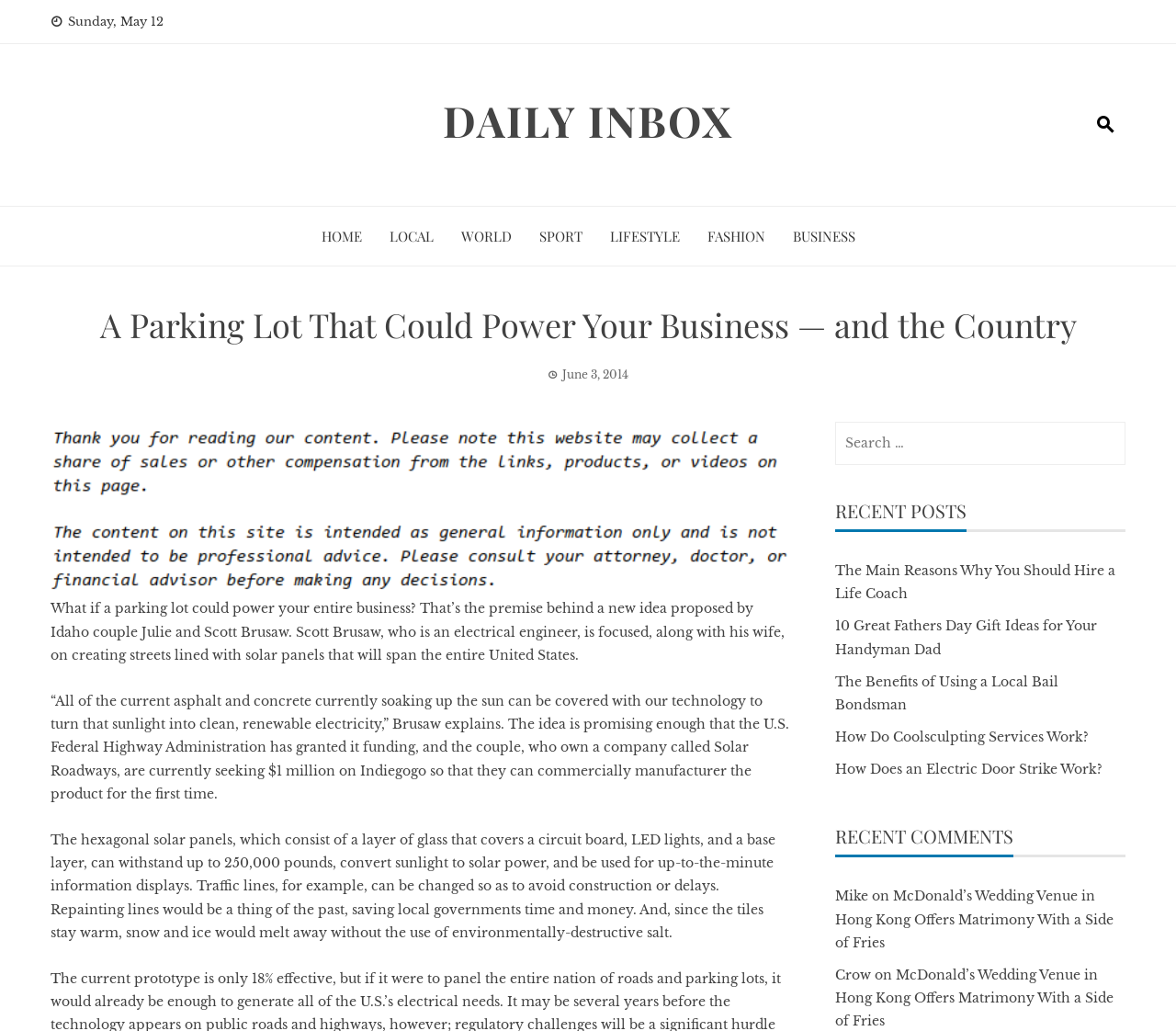Provide a thorough description of this webpage.

This webpage appears to be a news article or blog post about a innovative idea proposed by an Idaho couple, Julie and Scott Brusaw, to create streets lined with solar panels that can generate clean, renewable electricity. 

At the top of the page, there is a date "Sunday, May 12" and a series of links to different sections of the website, including "HOME", "LOCAL", "WORLD", "SPORT", "LIFESTYLE", "FASHION", and "BUSINESS". 

Below these links, there is a heading that reads "A Parking Lot That Could Power Your Business — and the Country". Next to this heading, there is a time stamp "June 3, 2014" and an image. 

The main article begins with a question "What if a parking lot could power your entire business?" and goes on to explain the idea proposed by the Idaho couple. The article includes several paragraphs of text that describe the benefits and features of the solar panels, including their ability to withstand heavy weights, display information, and melt snow and ice. 

To the right of the main article, there is a search box and a section titled "RECENT POSTS" that lists several links to other articles. Below this section, there is another section titled "RECENT COMMENTS" that lists a few comments from users, including their names and the articles they commented on.